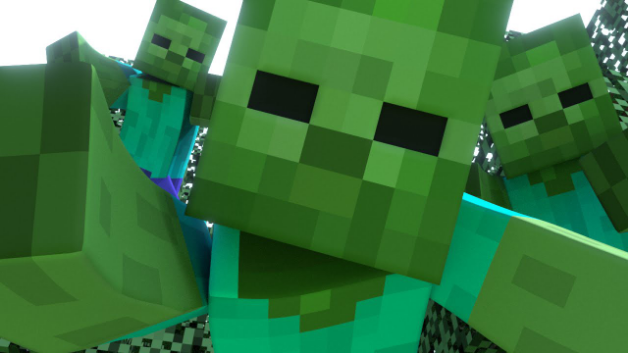What resource do players need to manage in Minecraft?
Answer with a single word or phrase, using the screenshot for reference.

RAM